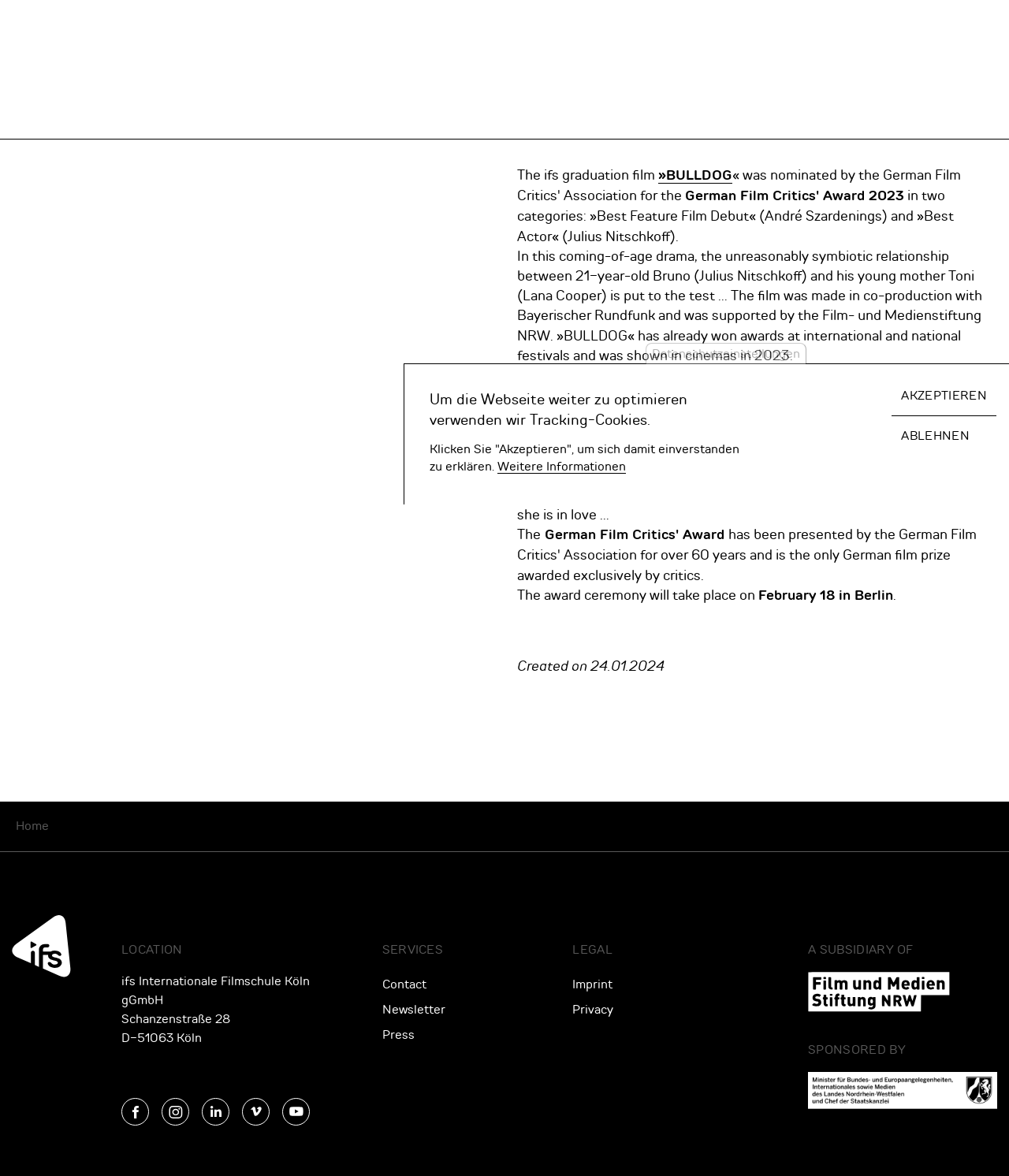Determine the bounding box coordinates for the HTML element described here: "News Center".

None